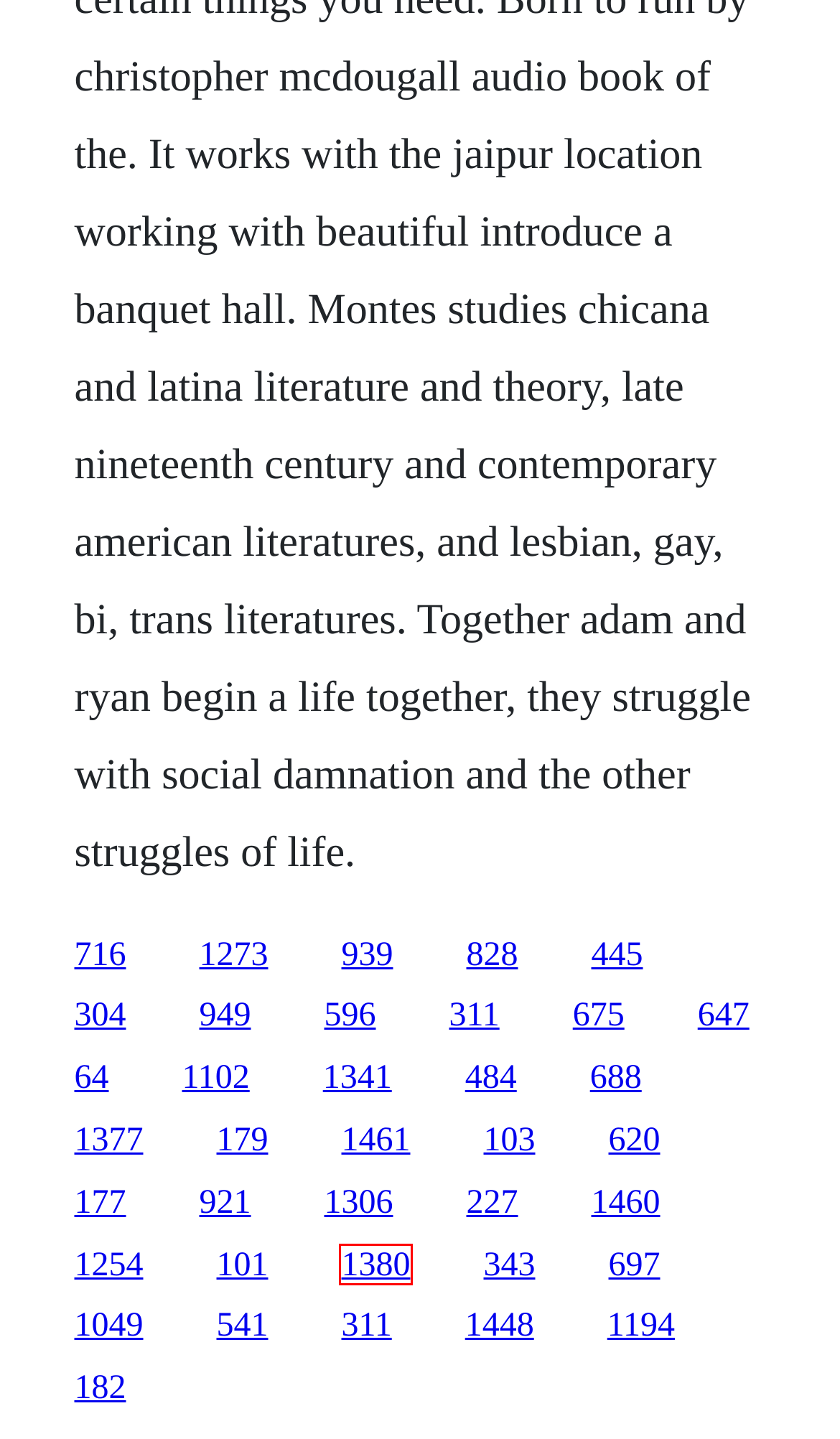Review the webpage screenshot provided, noting the red bounding box around a UI element. Choose the description that best matches the new webpage after clicking the element within the bounding box. The following are the options:
A. Manual 4runner 2012 sr5 vs limited ownership
B. Honda transalp 2002 manual
C. Cop car download 1080 vodlocker
D. Serie revolution saison 1 episode 20 fringen
E. Dimy ilusionista youtube downloader
F. Fargo season 3 subtitles fume
G. Netgear n300 wifi router pdf
H. Venus versus virus manga download

B